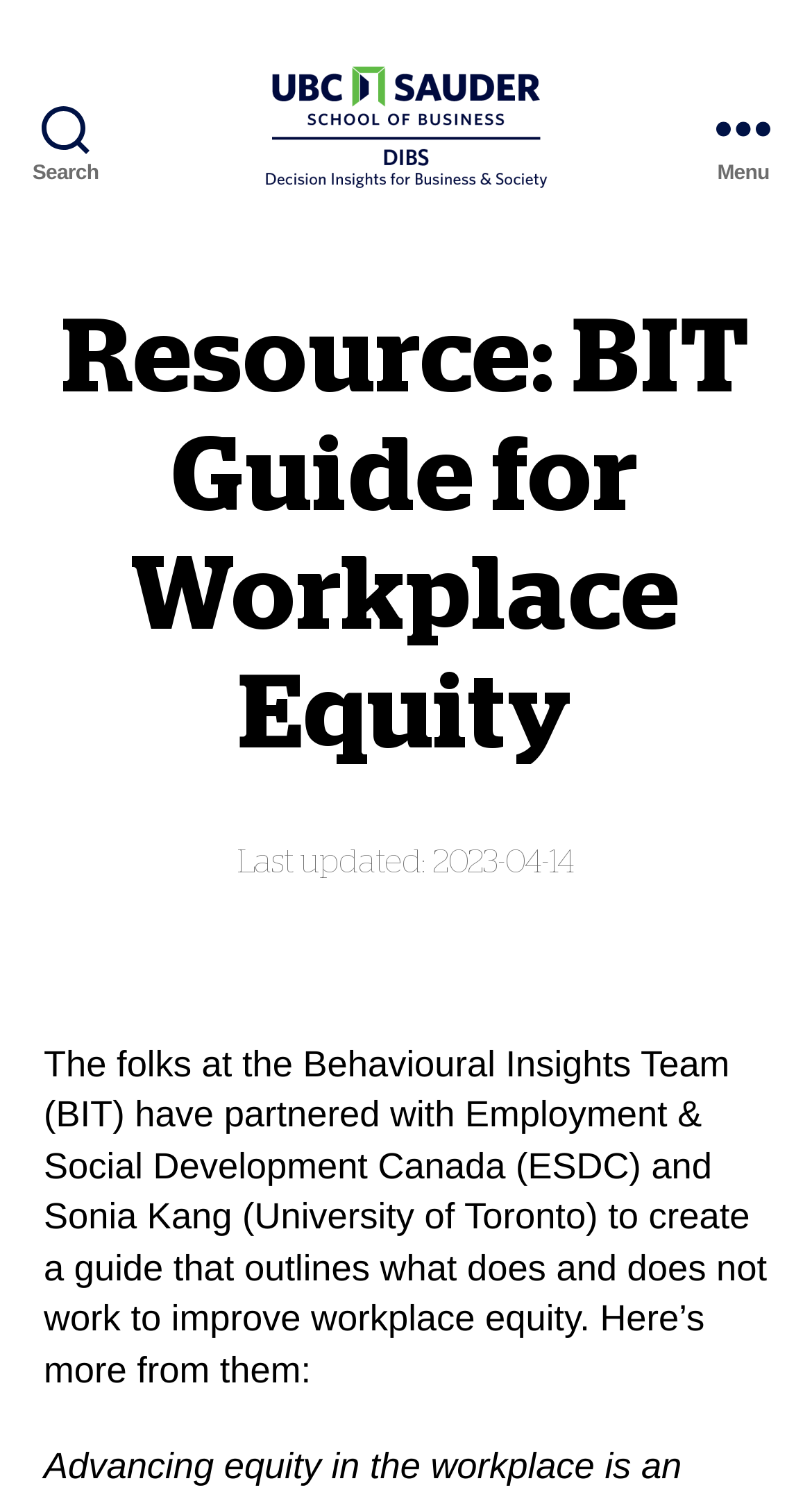Generate the title text from the webpage.

Resource: BIT Guide for Workplace Equity